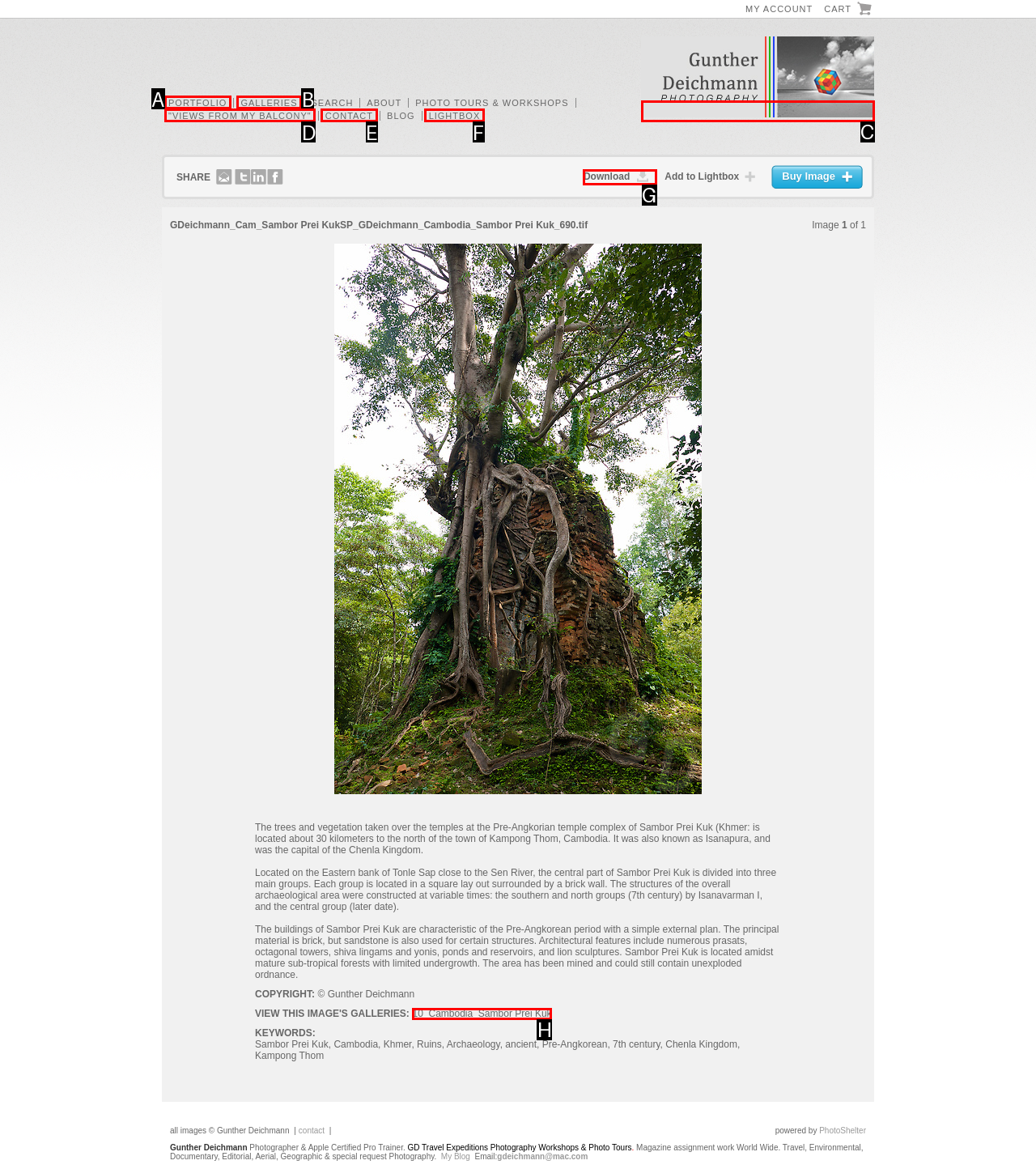From the options presented, which lettered element matches this description: "Views from my Balcony"
Reply solely with the letter of the matching option.

D